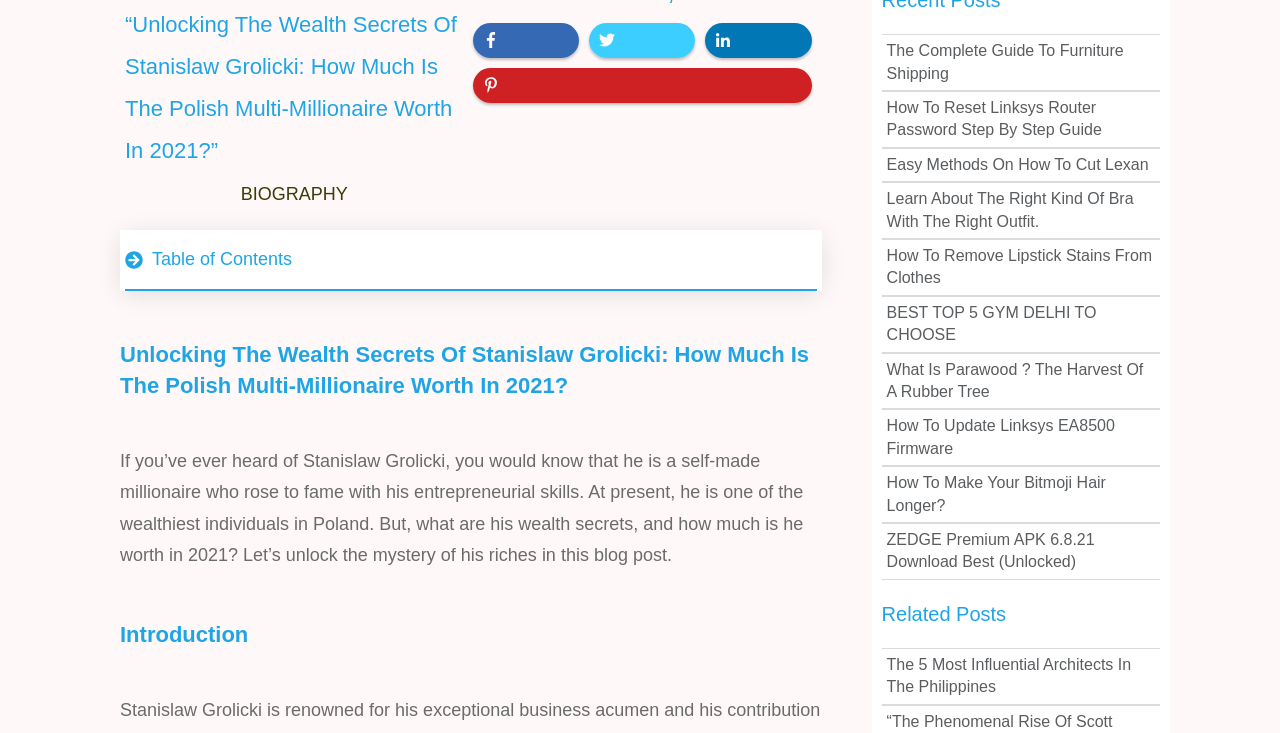Given the description: "Share 0", determine the bounding box coordinates of the UI element. The coordinates should be formatted as four float numbers between 0 and 1, [left, top, right, bottom].

[0.552, 0.033, 0.578, 0.078]